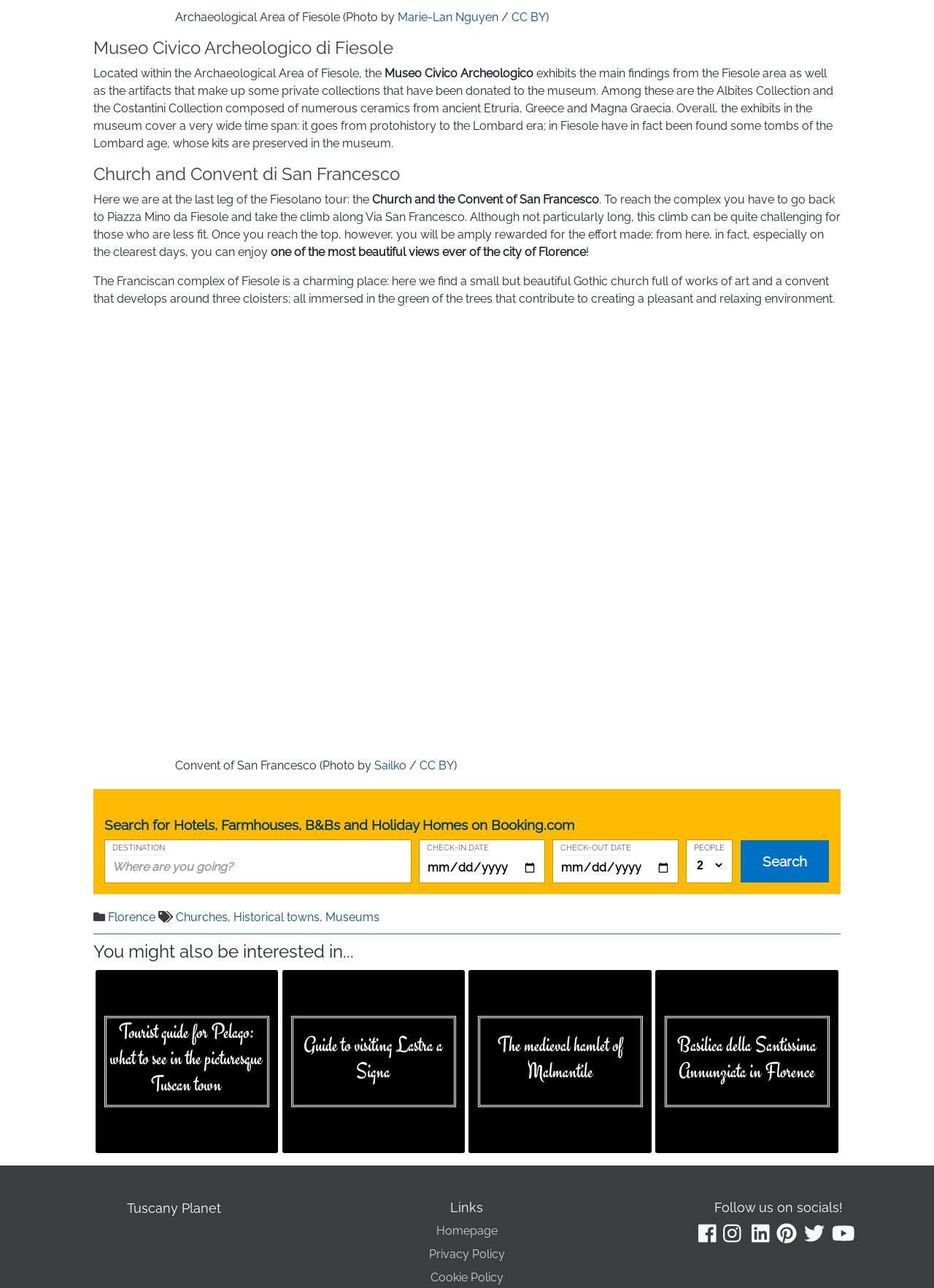Locate the bounding box coordinates of the clickable part needed for the task: "View the Convent of San Francesco".

[0.188, 0.248, 0.812, 0.601]